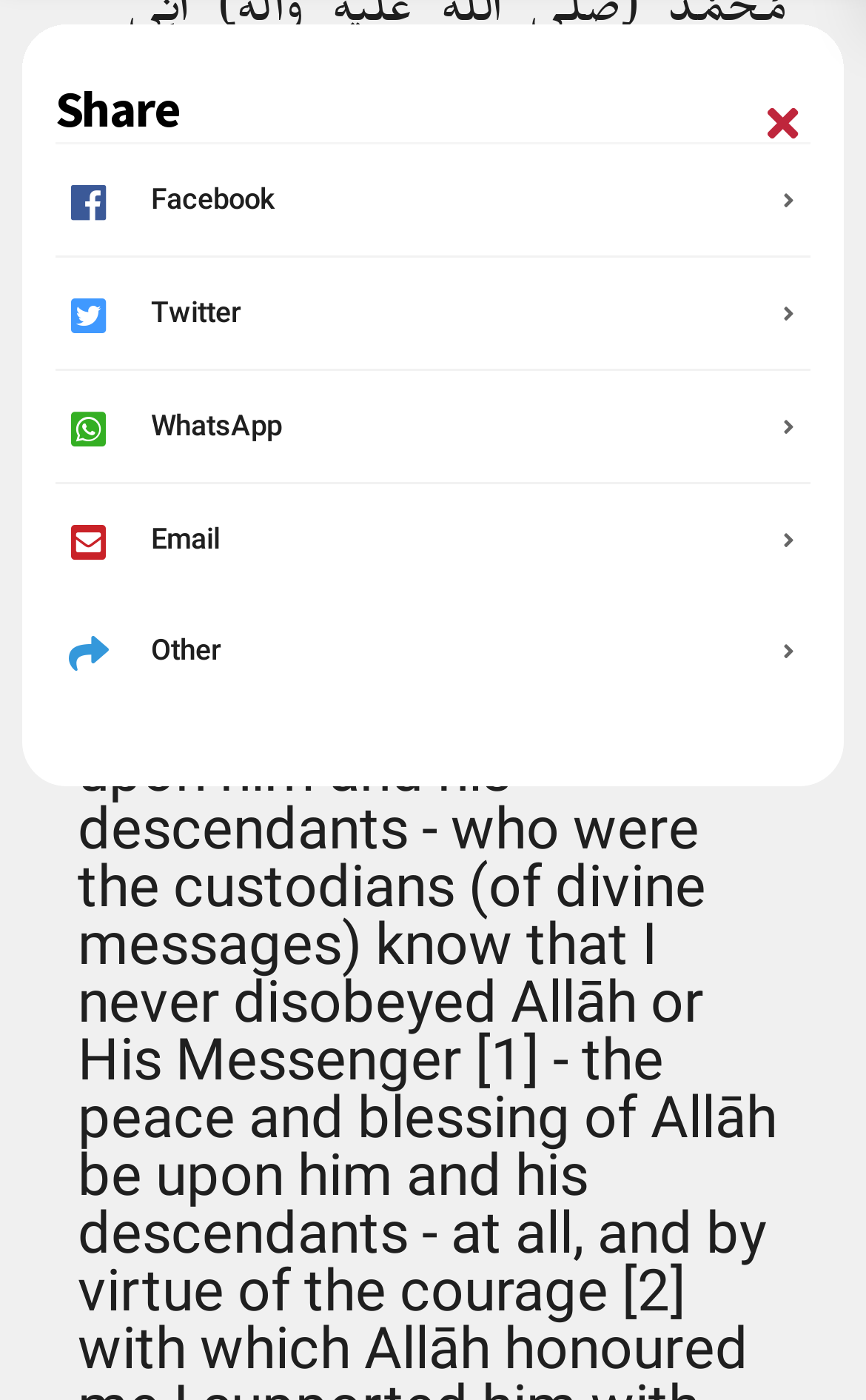Please identify the bounding box coordinates of the area that needs to be clicked to fulfill the following instruction: "Choose English (Sayed Ali Reza) translation."

[0.064, 0.397, 0.936, 0.435]